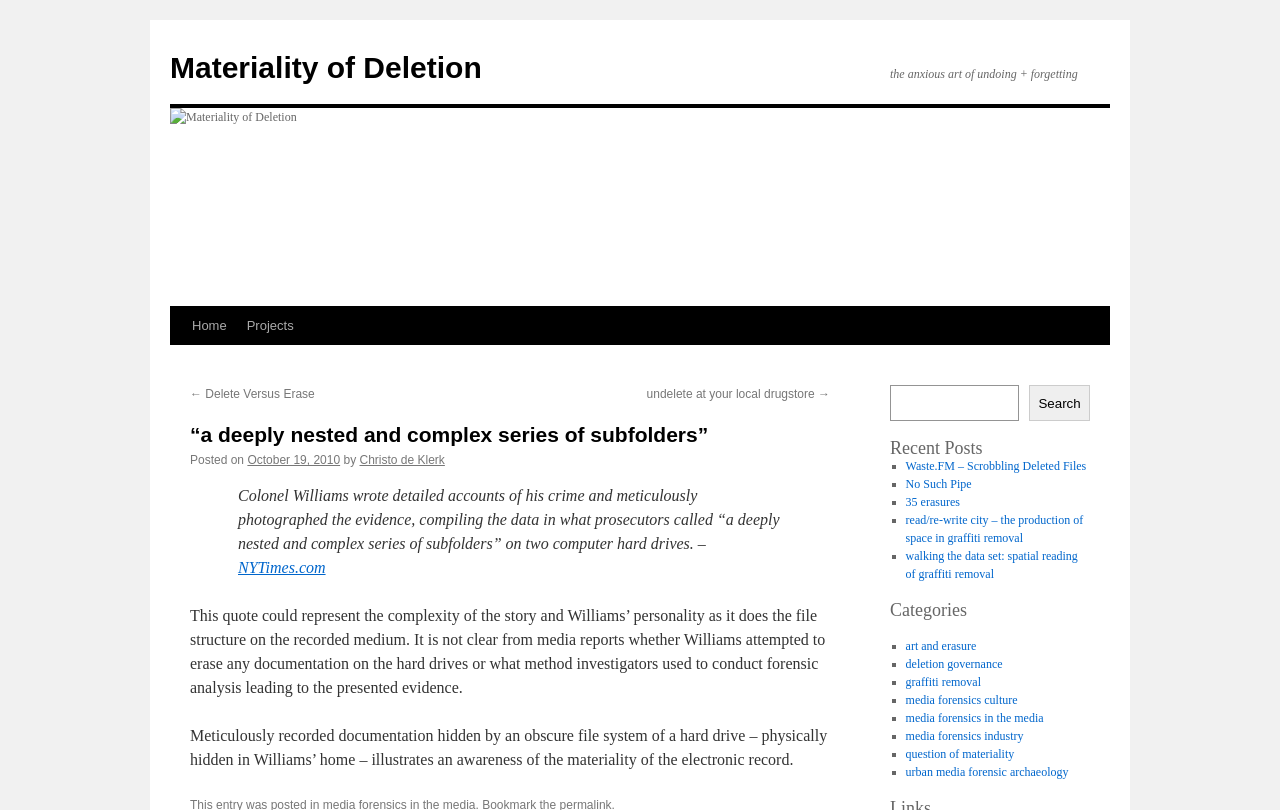Locate the bounding box coordinates of the clickable region necessary to complete the following instruction: "Click on the 'Materiality of Deletion' link". Provide the coordinates in the format of four float numbers between 0 and 1, i.e., [left, top, right, bottom].

[0.133, 0.063, 0.376, 0.104]